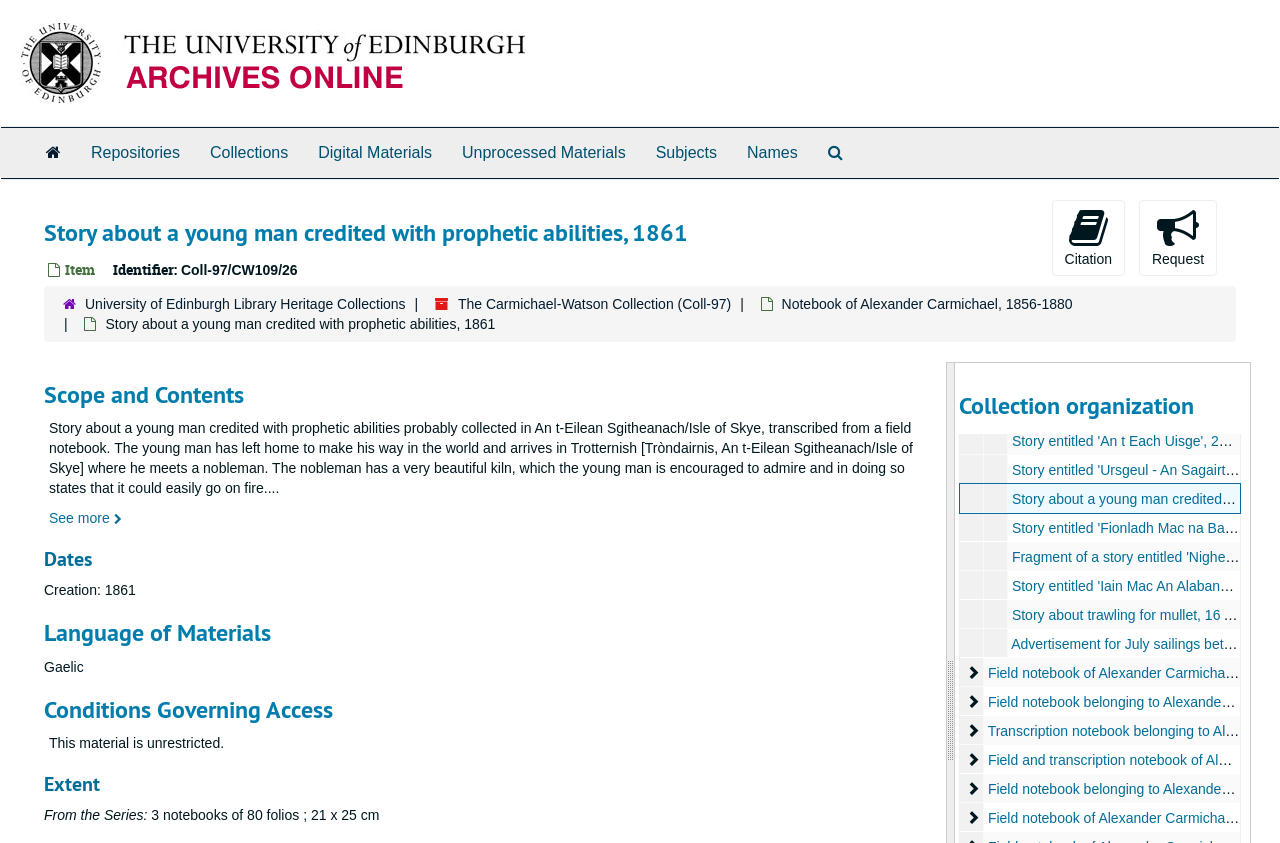Find the bounding box coordinates of the element you need to click on to perform this action: 'See more'. The coordinates should be represented by four float values between 0 and 1, in the format [left, top, right, bottom].

[0.038, 0.605, 0.095, 0.624]